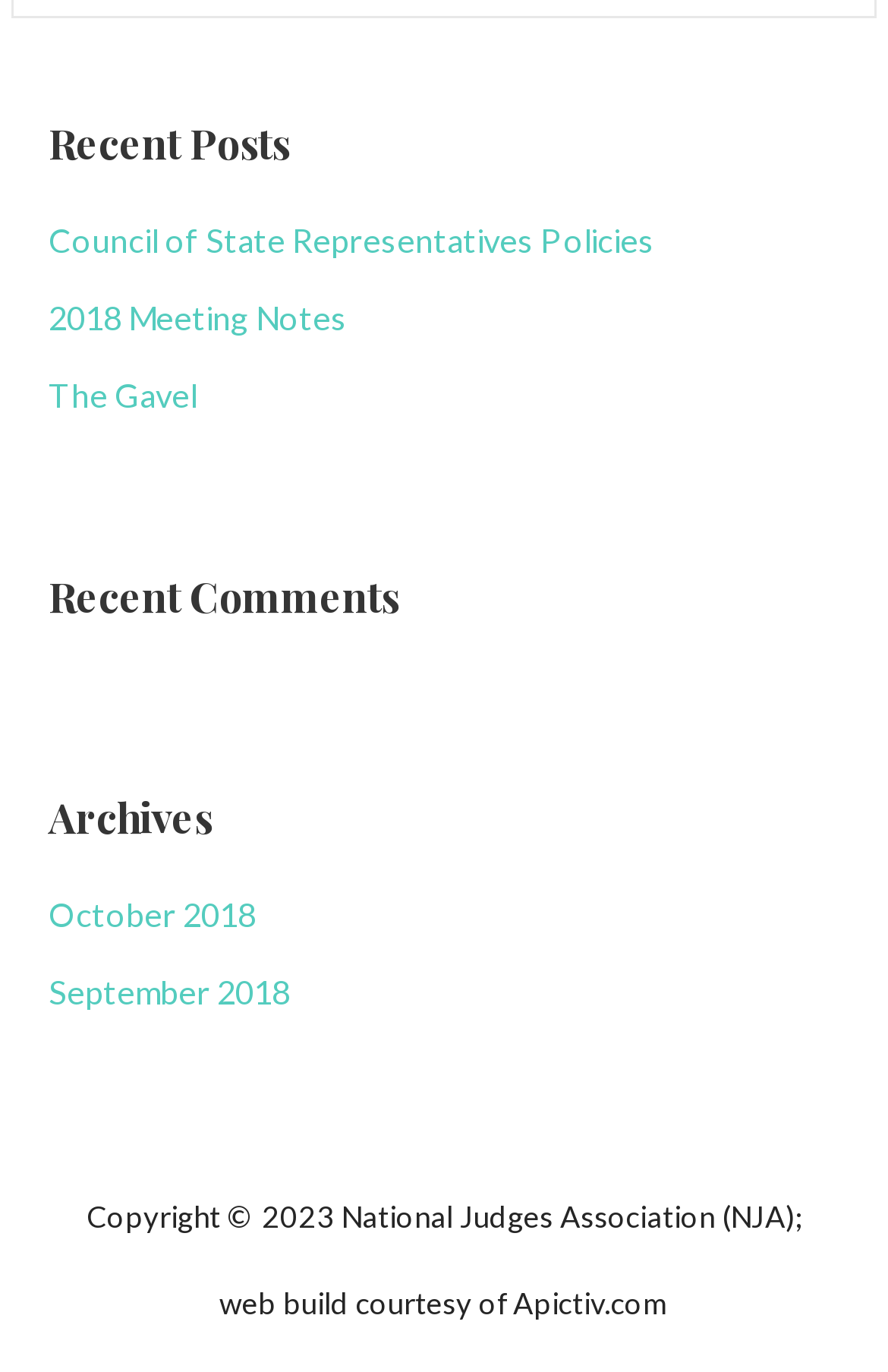How many links are under the 'Recent Posts' section?
Please elaborate on the answer to the question with detailed information.

Under the 'Recent Posts' section, there are three links: 'Council of State Representatives Policies', '2018 Meeting Notes', and 'The Gavel'.